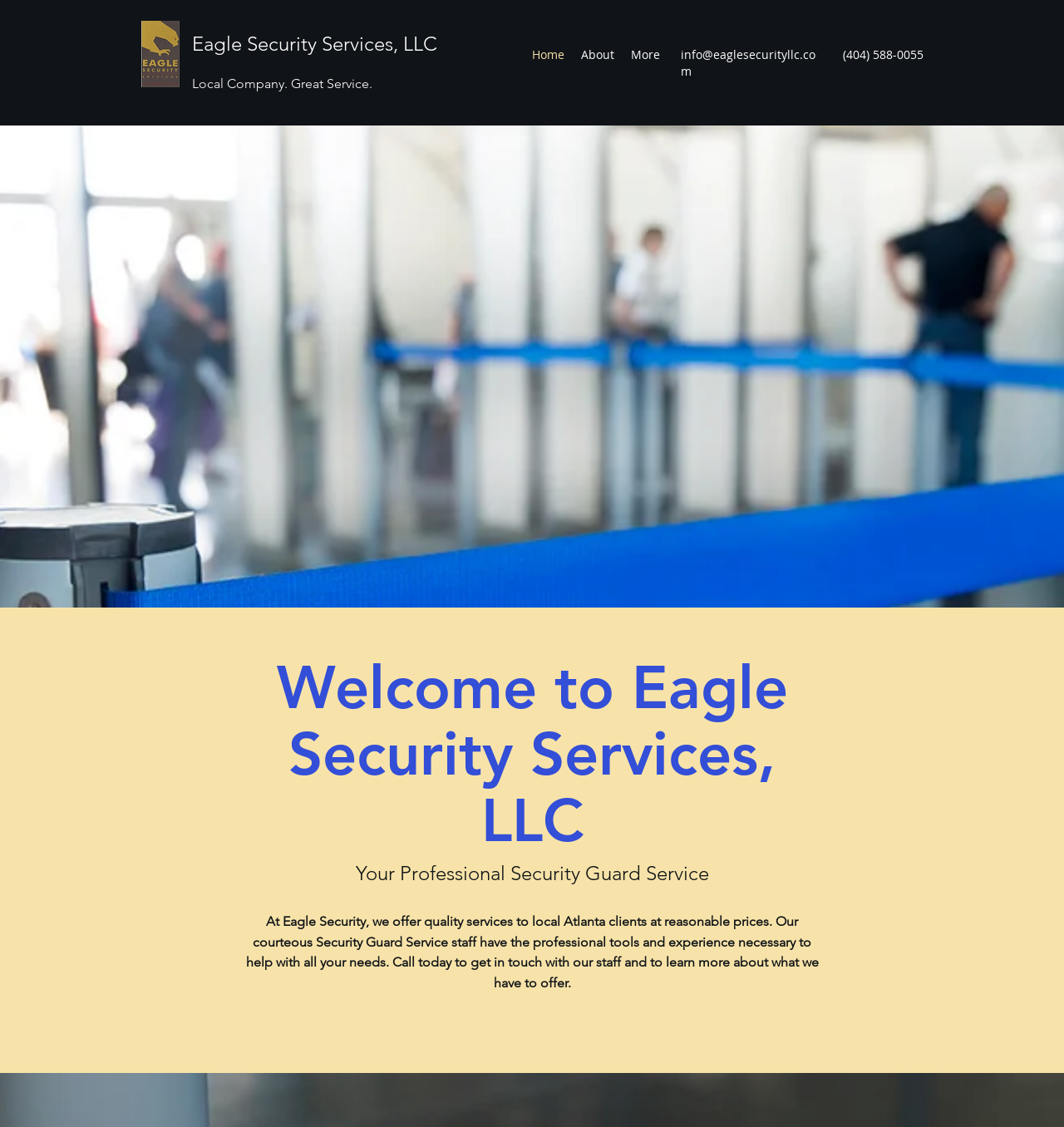Refer to the image and answer the question with as much detail as possible: What is the name of the company?

The company name is obtained from the StaticText element 'Eagle Security Services, LLC' with bounding box coordinates [0.18, 0.028, 0.411, 0.049]. This element is located at the top of the webpage, indicating that it is the company name.